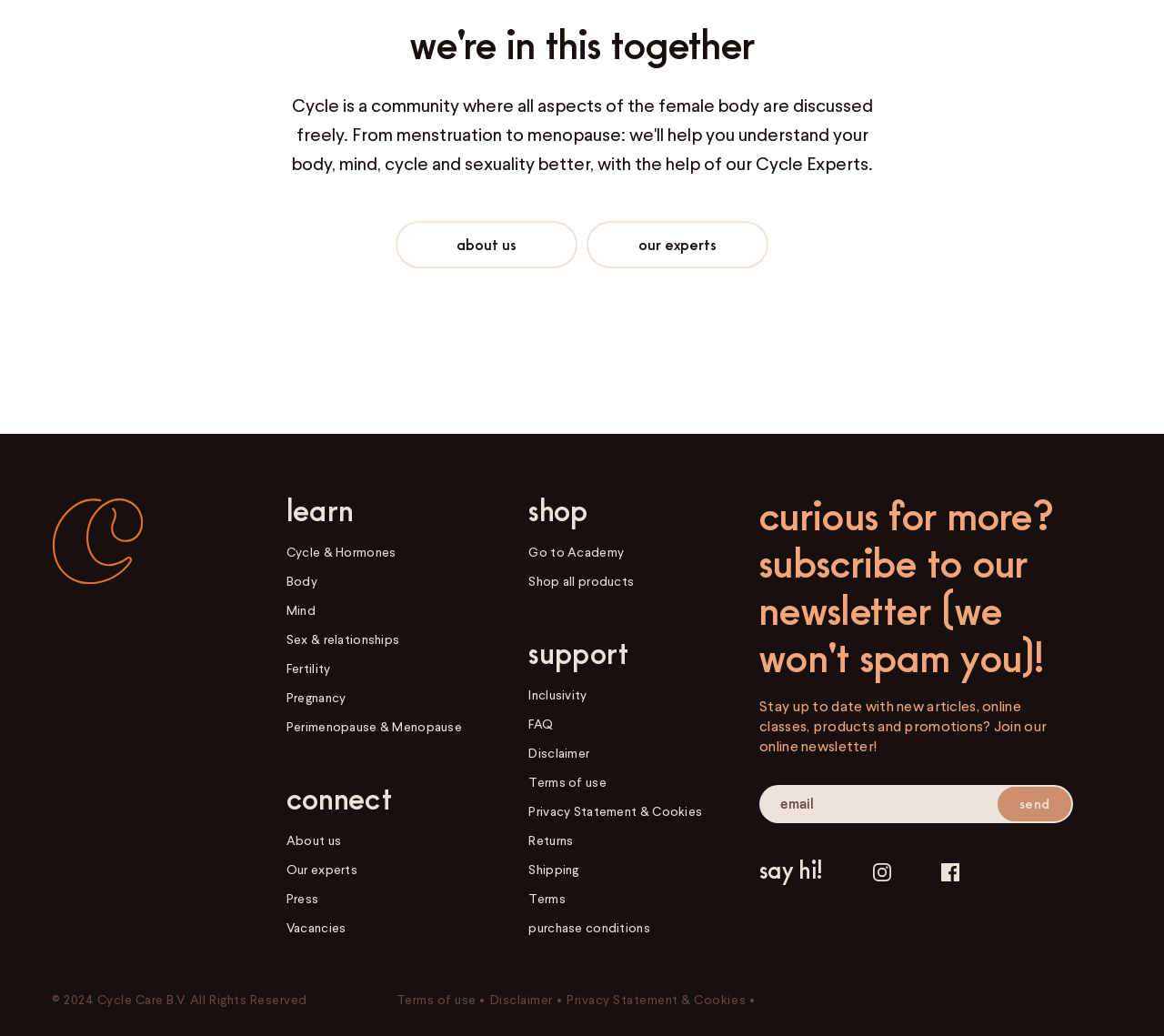Answer the following query concisely with a single word or phrase:
What is the community about?

Female body and health